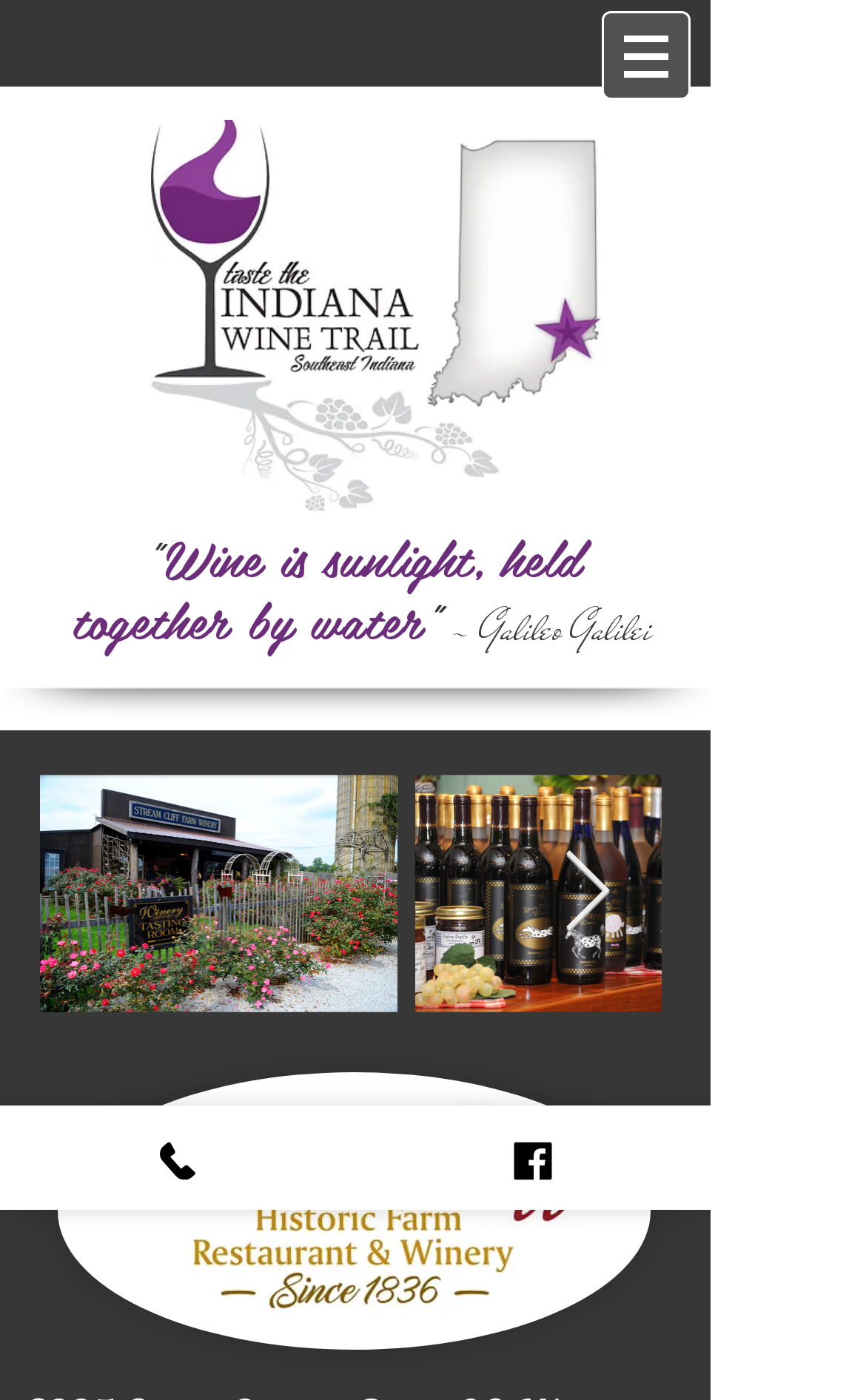What is the shape of the image below the quote?
Answer with a single word or phrase, using the screenshot for reference.

Circle